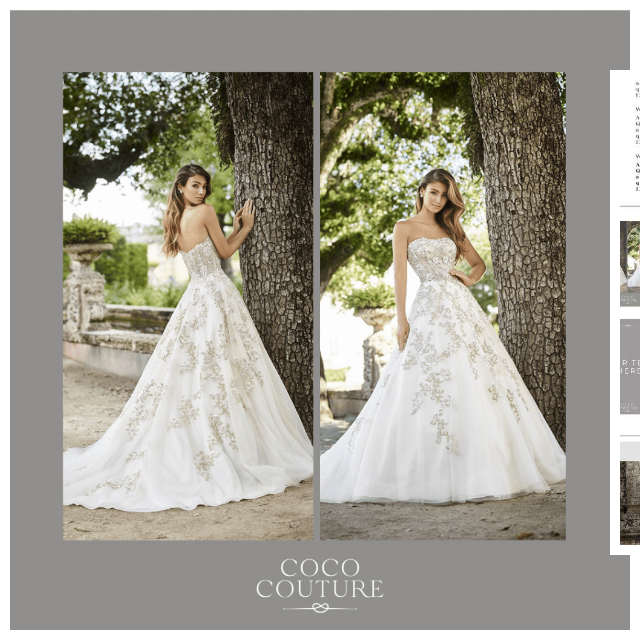What is the name of the designer behind the wedding dresses?
Look at the image and respond with a single word or a short phrase.

Coco Couture